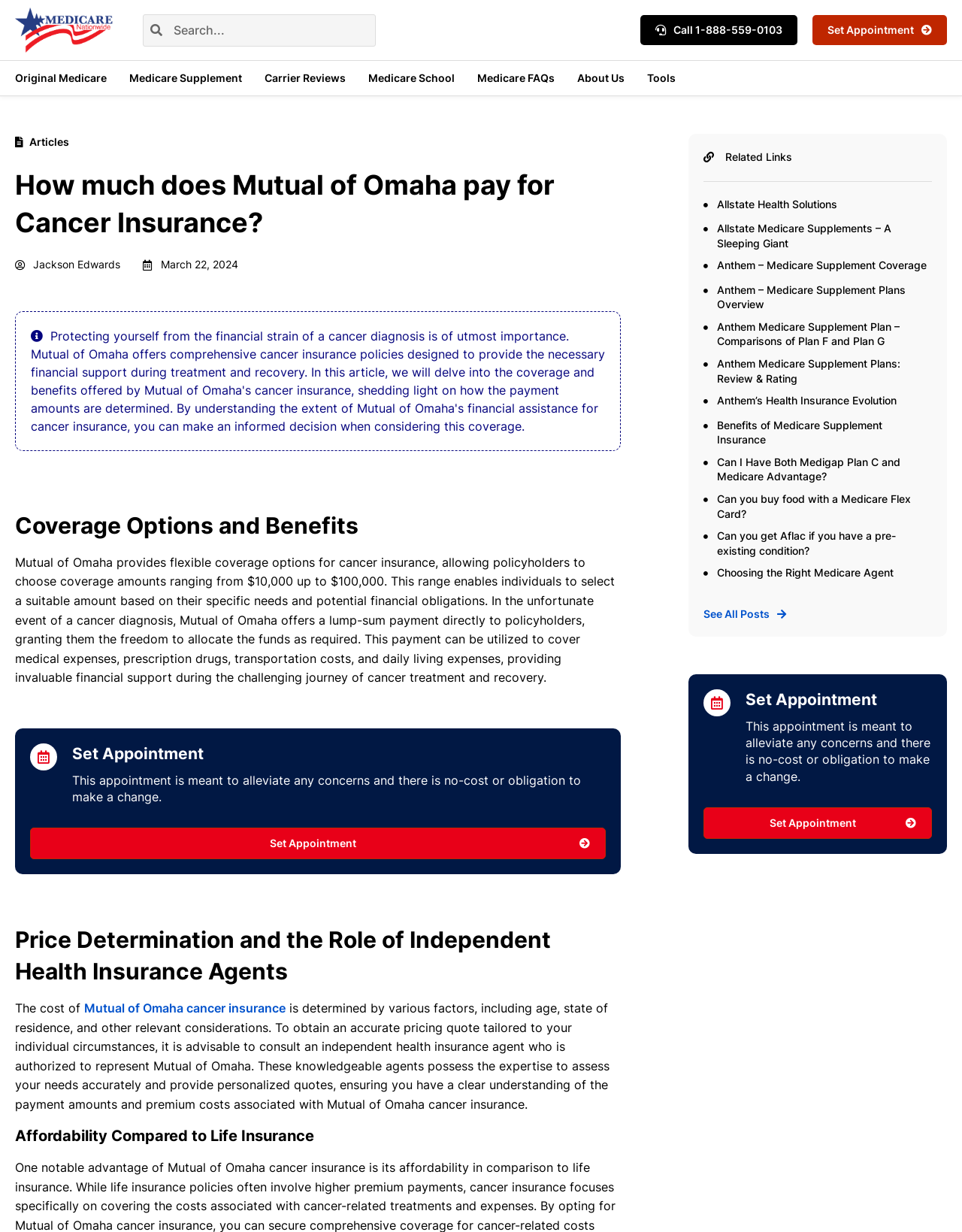What type of insurance is being discussed on this webpage?
Carefully analyze the image and provide a detailed answer to the question.

I determined the answer by looking at the content of the webpage, specifically the heading 'How much does Mutual of Omaha pay for Cancer Insurance?' and the text 'Mutual of Omaha provides flexible coverage options for cancer insurance...' which indicates that the webpage is discussing cancer insurance.